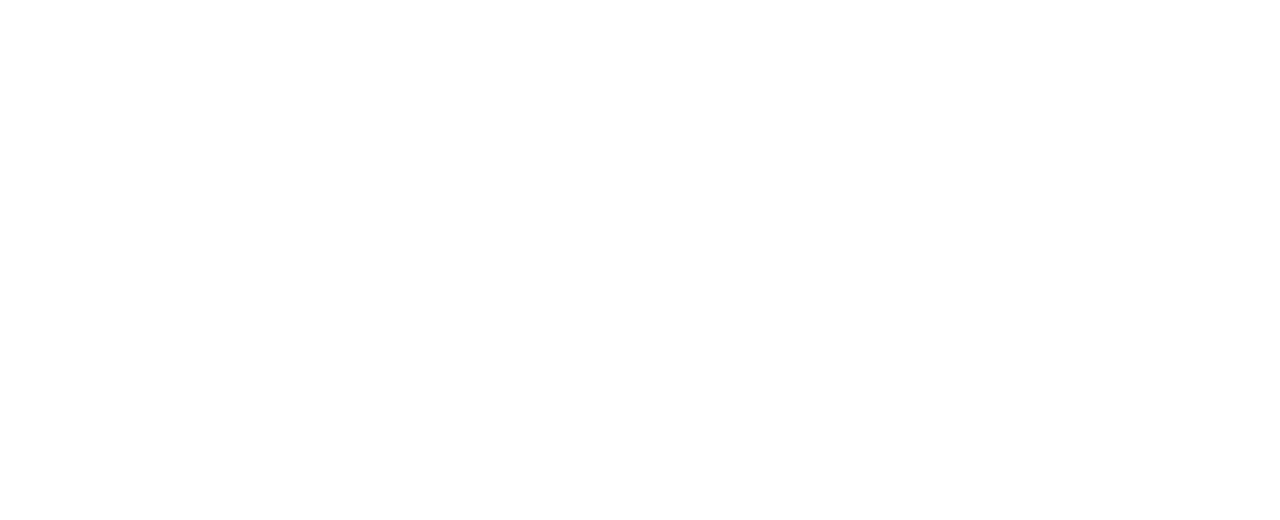Create an extensive caption that includes all significant details of the image.

The image features a visually appealing background pattern that spans the entire width of the section, presented in a monochromatic style. This backdrop serves to enhance the overall aesthetic of the webpage, complementing the textual elements above it. Prominently featured are headlines and call-to-action links, including an announcement regarding new leadership and an invitation to read further press releases. The background pattern subtly integrates with the design, creating a cohesive visual experience that promotes engagement with the content, reflecting the organization's mission to connect and innovate within the industry.